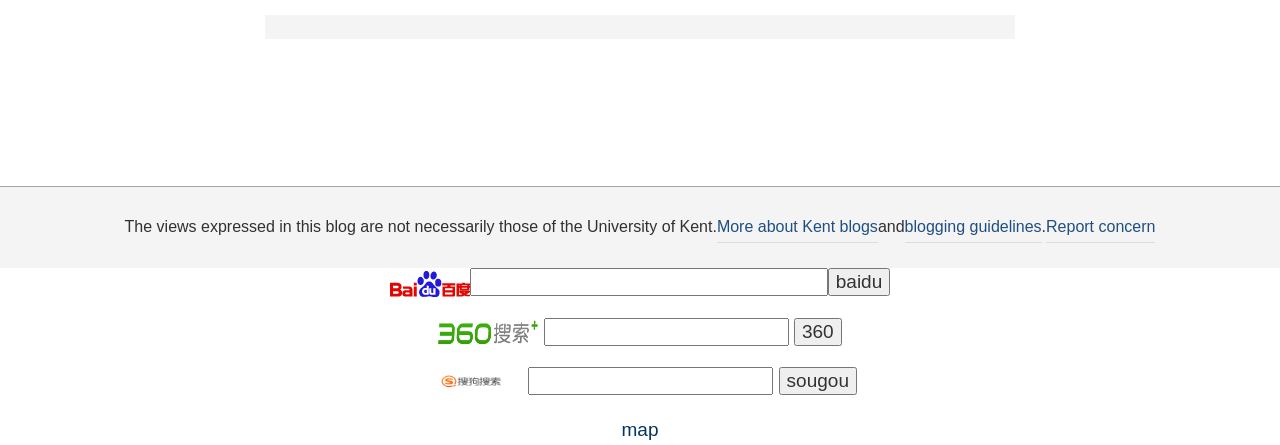What is the link 'map' for?
Using the image, give a concise answer in the form of a single word or short phrase.

Map